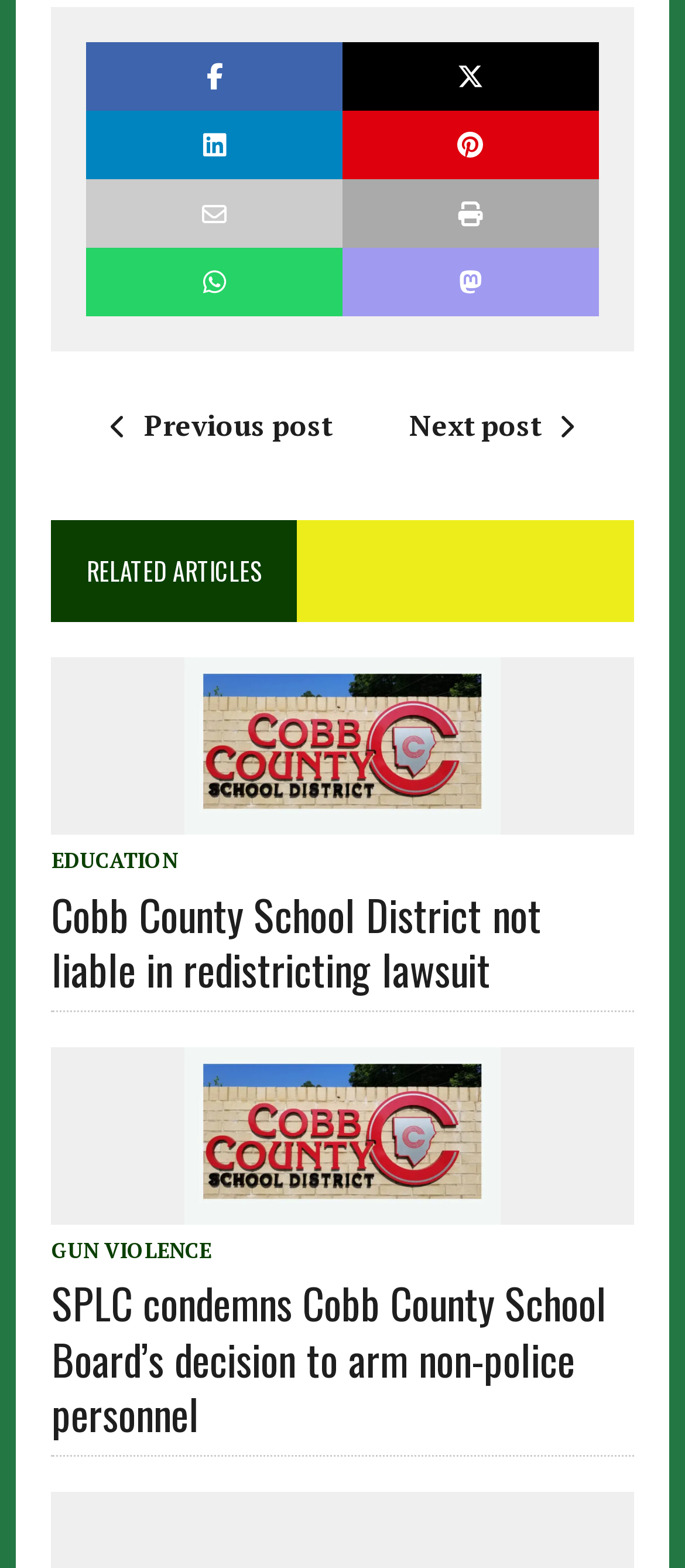Determine the bounding box coordinates for the clickable element to execute this instruction: "Explore the EDUCATION category". Provide the coordinates as four float numbers between 0 and 1, i.e., [left, top, right, bottom].

[0.075, 0.541, 0.26, 0.557]